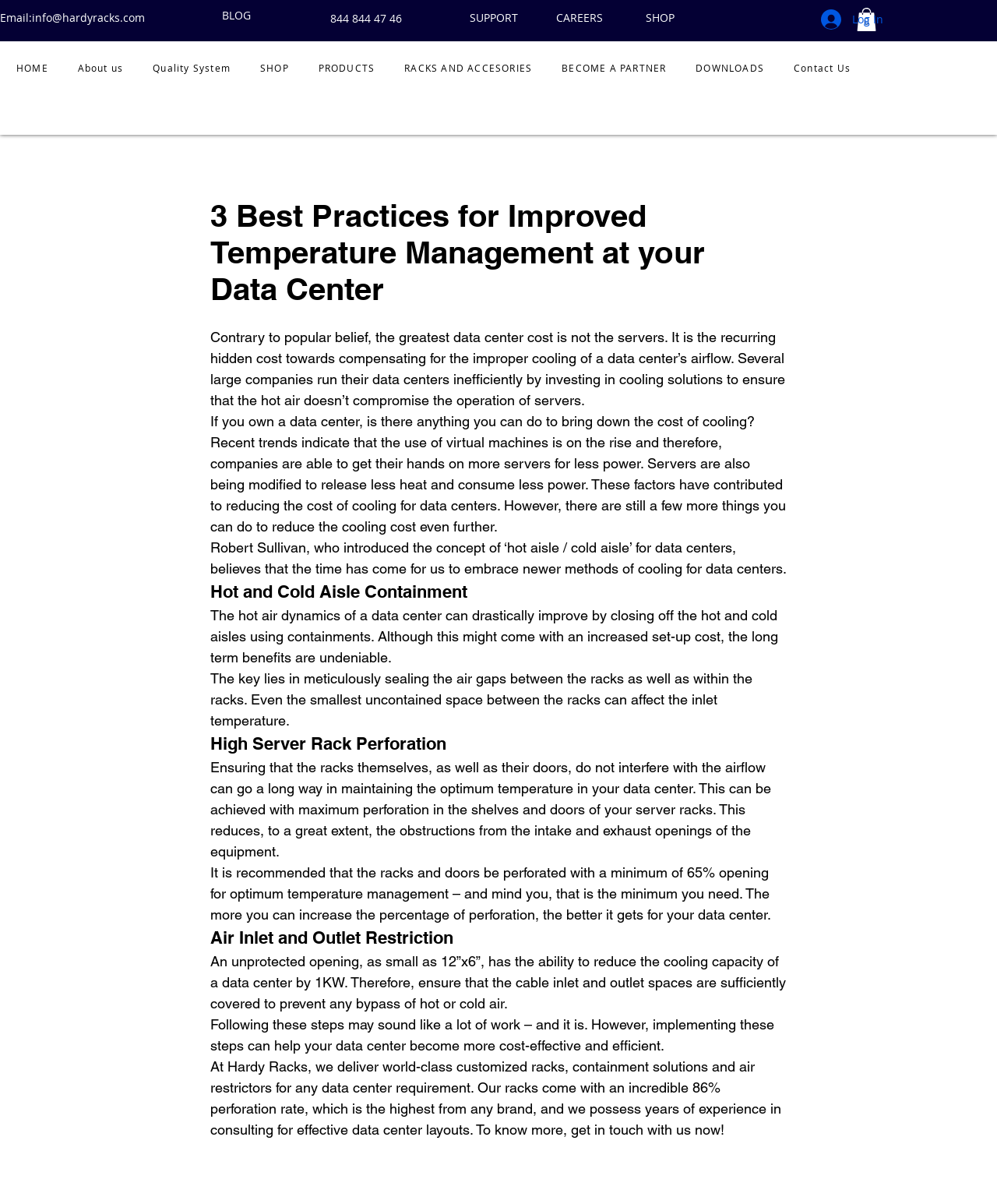Could you specify the bounding box coordinates for the clickable section to complete the following instruction: "Click the 'SHOP' link"?

[0.742, 0.008, 0.77, 0.021]